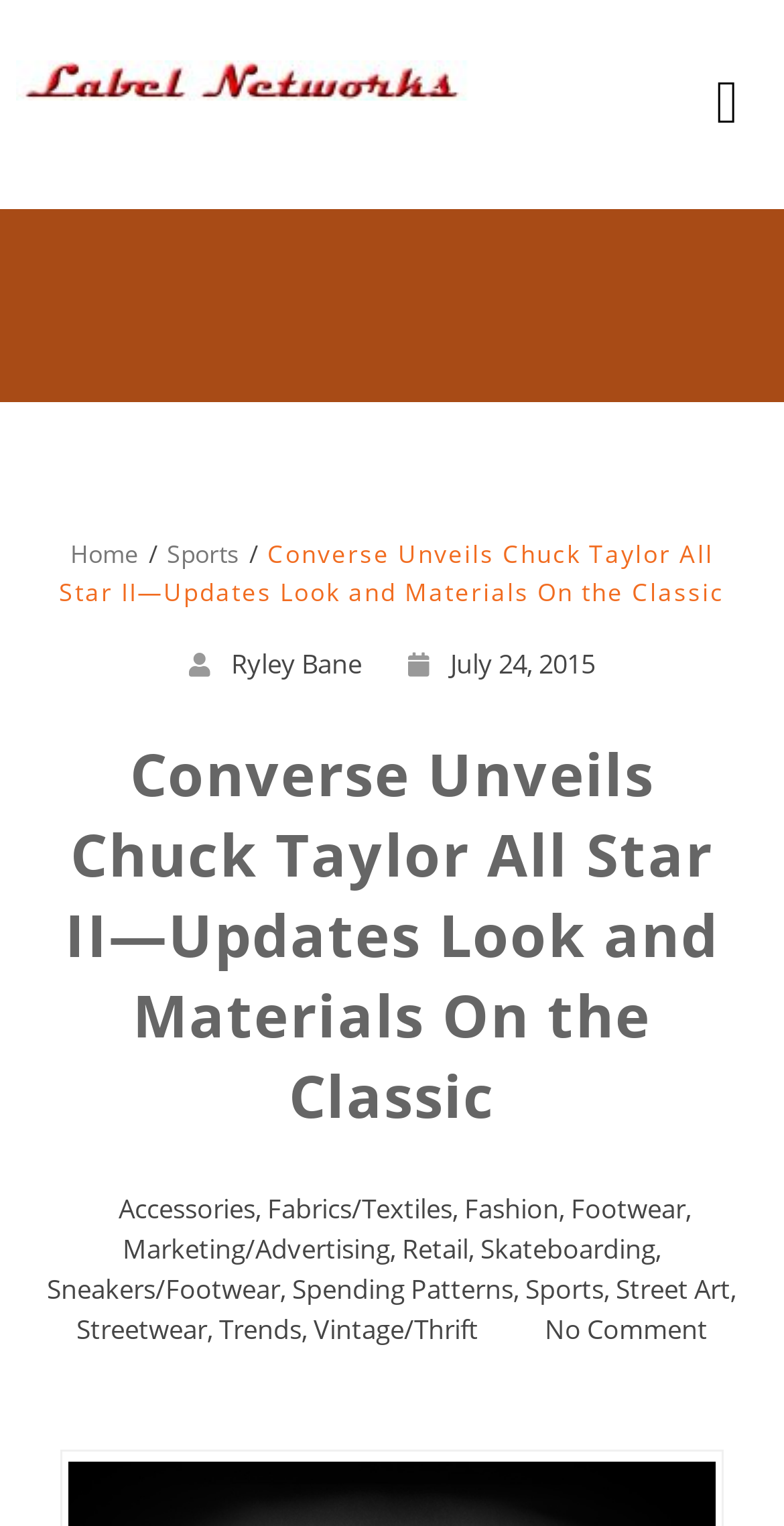Provide a short answer to the following question with just one word or phrase: How many categories are listed?

15